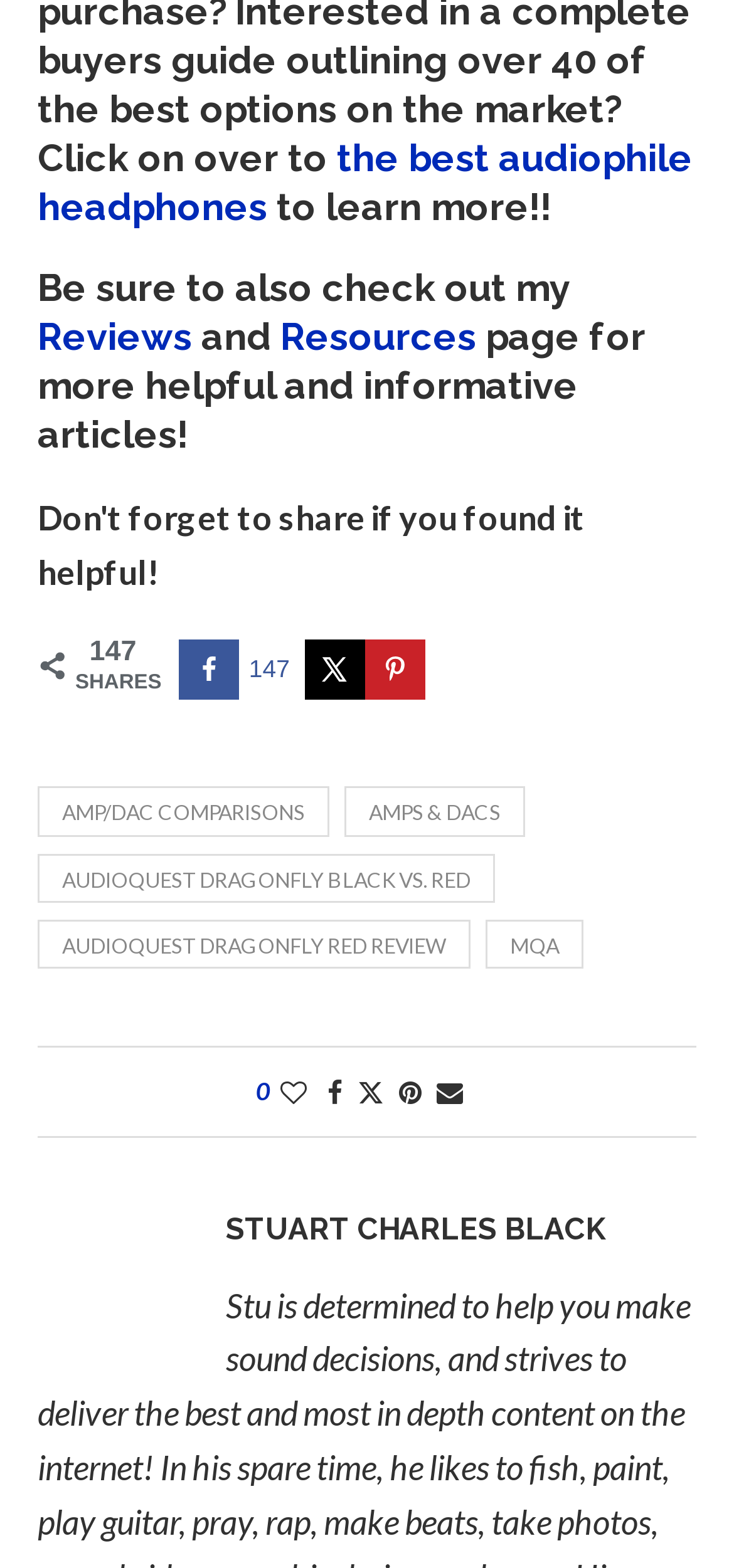Find the bounding box coordinates of the area that needs to be clicked in order to achieve the following instruction: "Read the 'AUDIOQUEST DRAGONFLY RED REVIEW' article". The coordinates should be specified as four float numbers between 0 and 1, i.e., [left, top, right, bottom].

[0.051, 0.586, 0.641, 0.618]